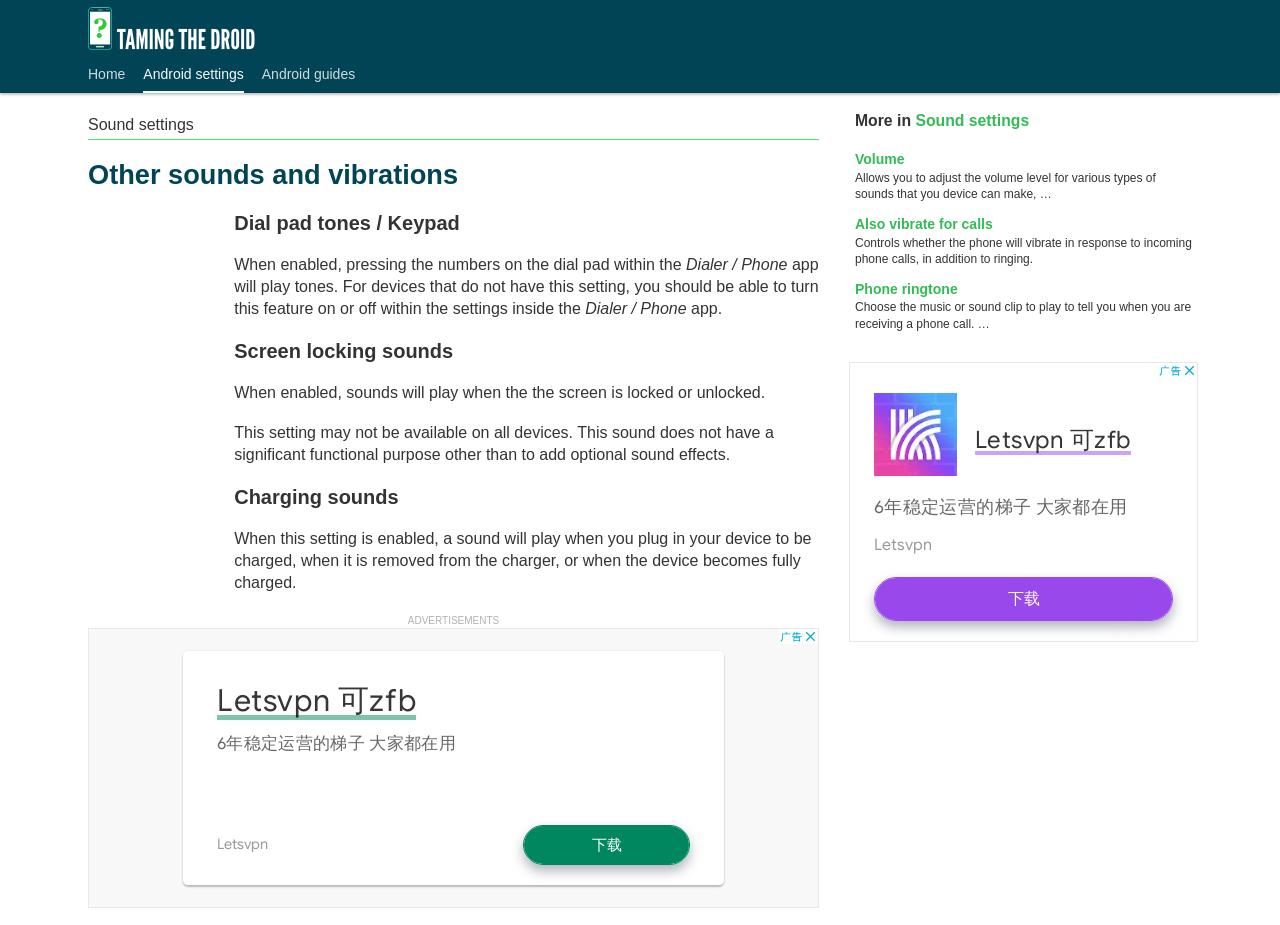Locate the bounding box coordinates of the area that needs to be clicked to fulfill the following instruction: "View 'Volume' settings". The coordinates should be in the format of four float numbers between 0 and 1, namely [left, top, right, bottom].

[0.668, 0.164, 0.707, 0.181]